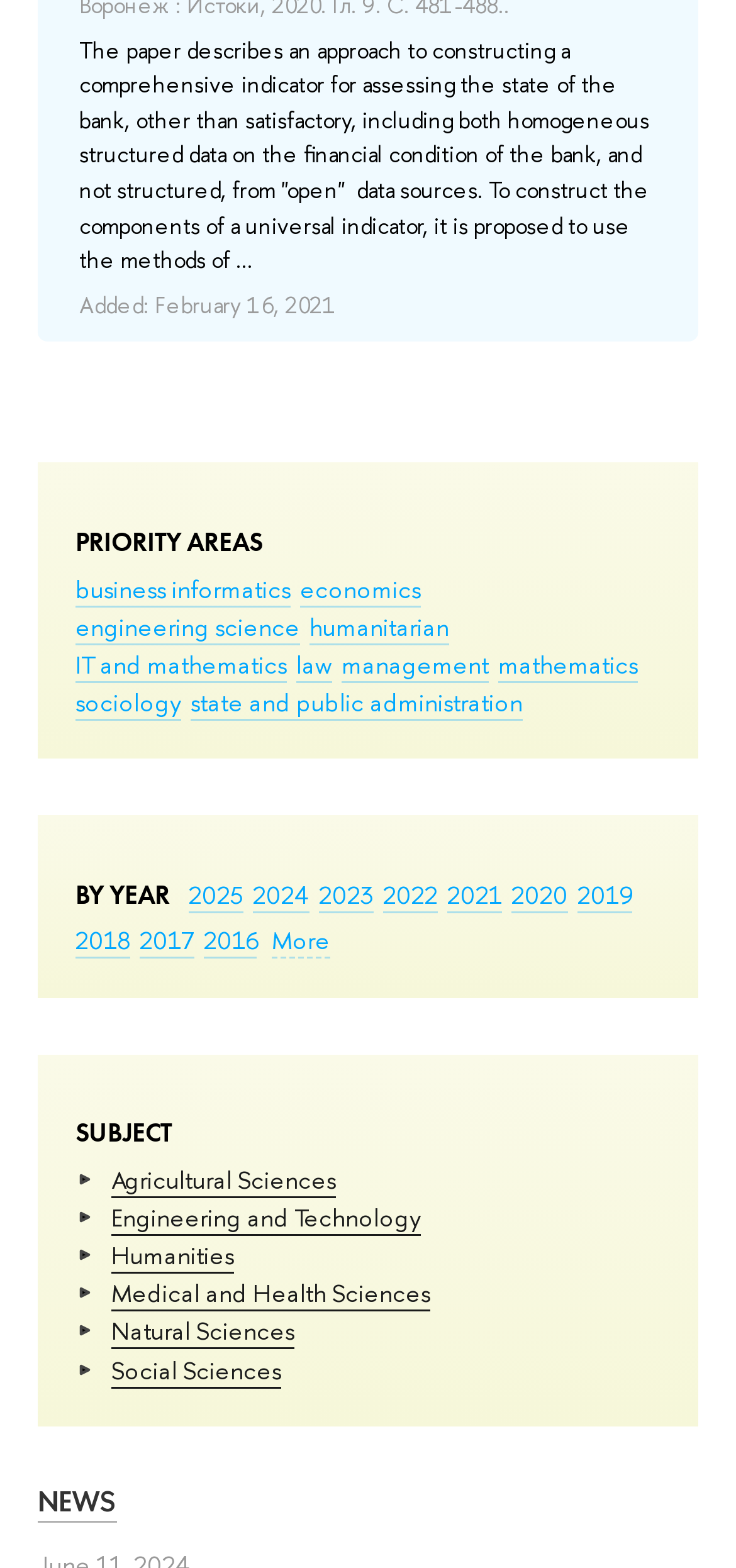Please study the image and answer the question comprehensively:
What are the categories of subjects listed?

The webpage has a section that lists several categories of subjects, including 'Agricultural Sciences', 'Engineering and Technology', 'Humanities', and others. These categories are listed as links, indicating that they can be clicked to access more information.